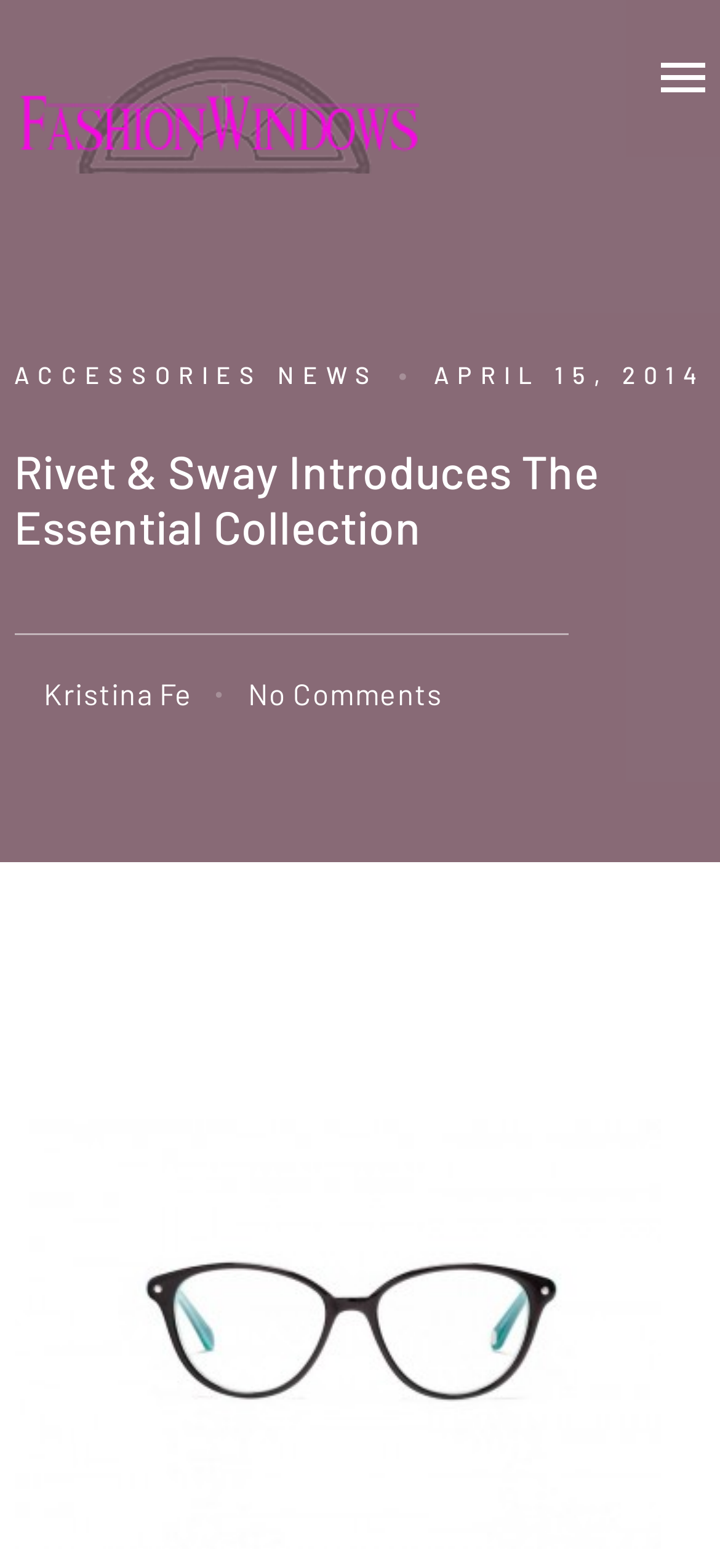Respond to the question below with a single word or phrase:
What is the date mentioned on the webpage?

APRIL 15, 2014